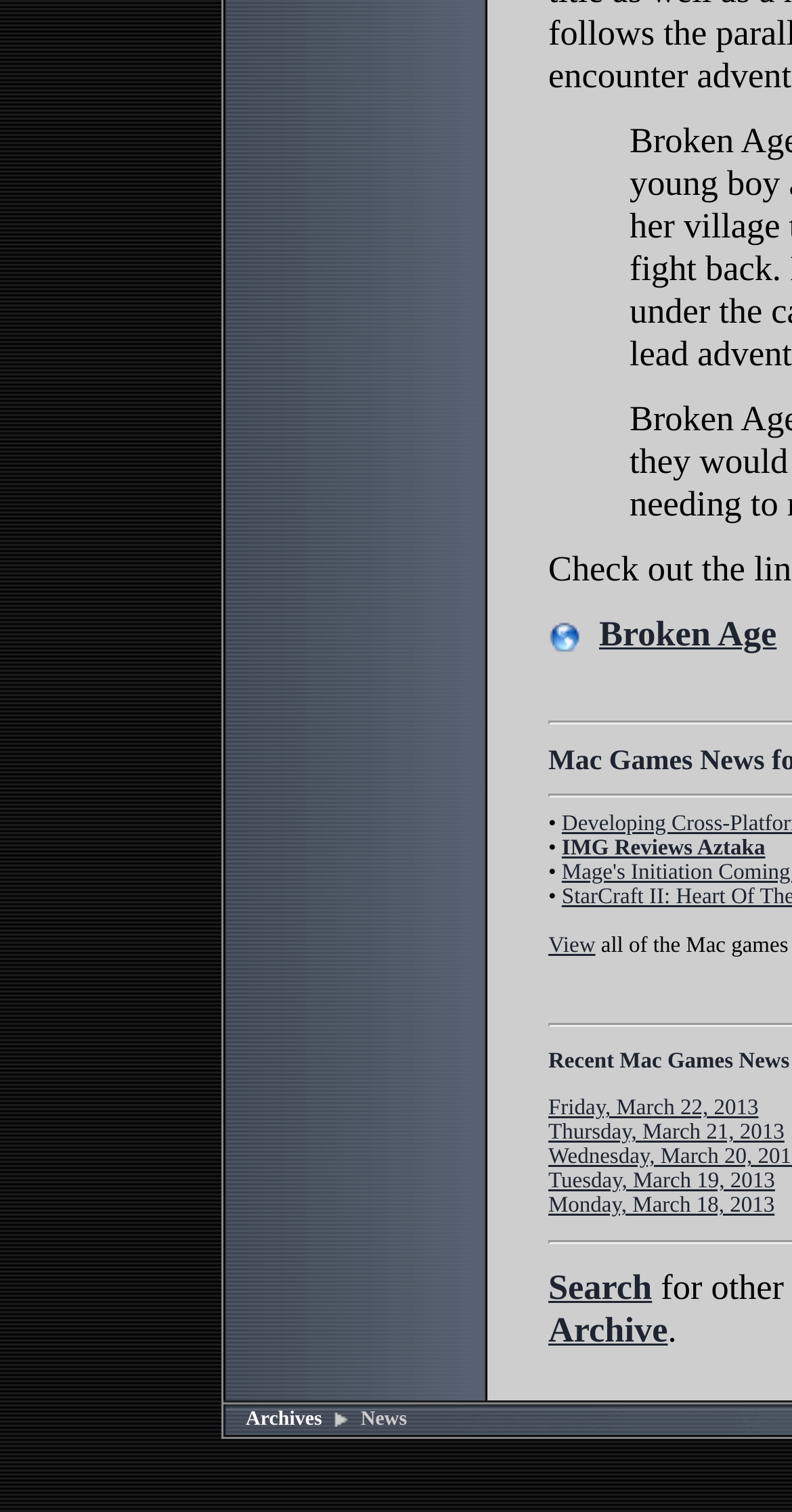Please locate the bounding box coordinates of the element that needs to be clicked to achieve the following instruction: "View Broken Age". The coordinates should be four float numbers between 0 and 1, i.e., [left, top, right, bottom].

[0.756, 0.415, 0.981, 0.431]